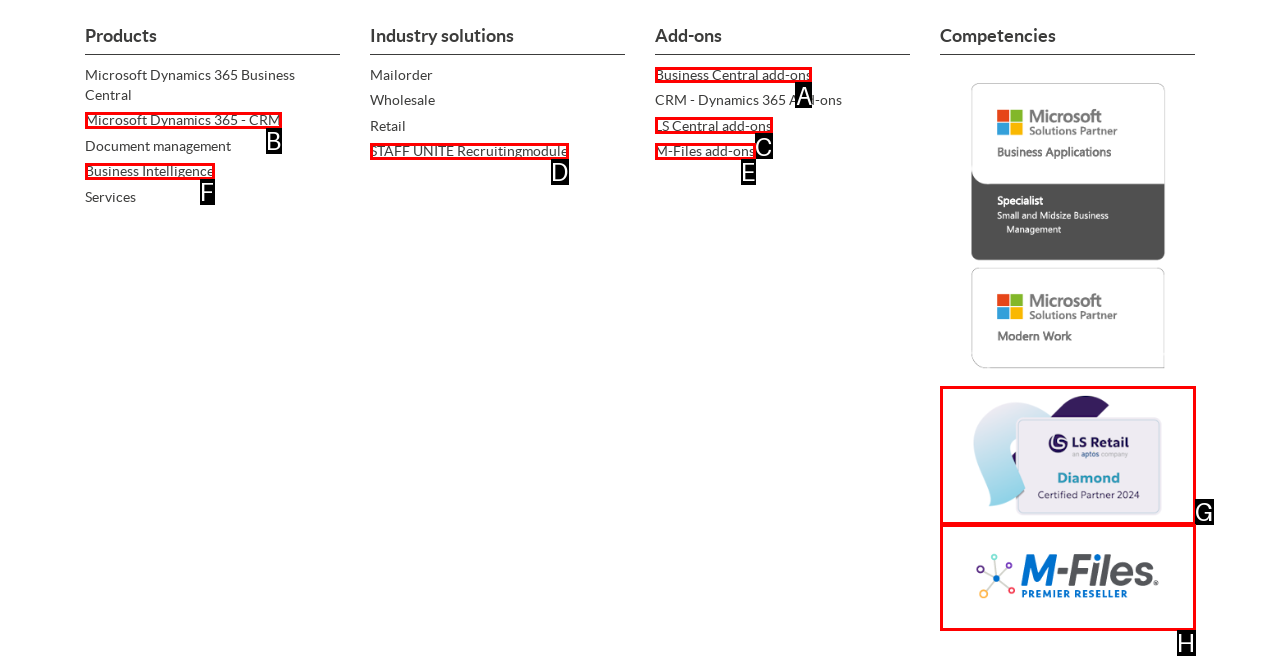Select the option I need to click to accomplish this task: Learn about Business Central add-ons
Provide the letter of the selected choice from the given options.

A